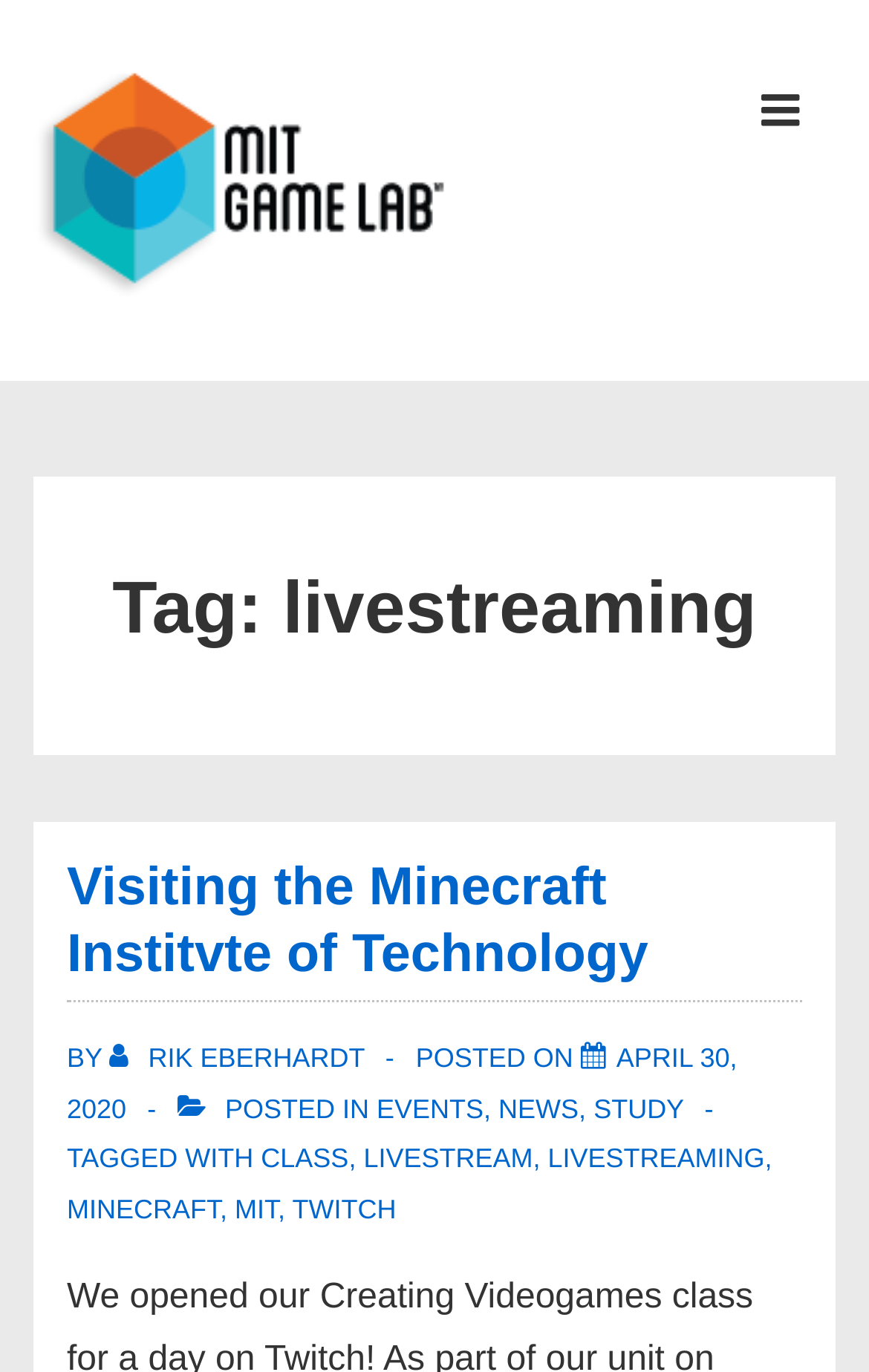Please provide a comprehensive answer to the question based on the screenshot: What is the topic of the post 'Visiting the Minecraft Institvte of Technology'?

The post 'Visiting the Minecraft Institvte of Technology' is categorized under 'EVENTS' as indicated by the 'POSTED IN' section, which lists 'EVENTS' as one of the categories.